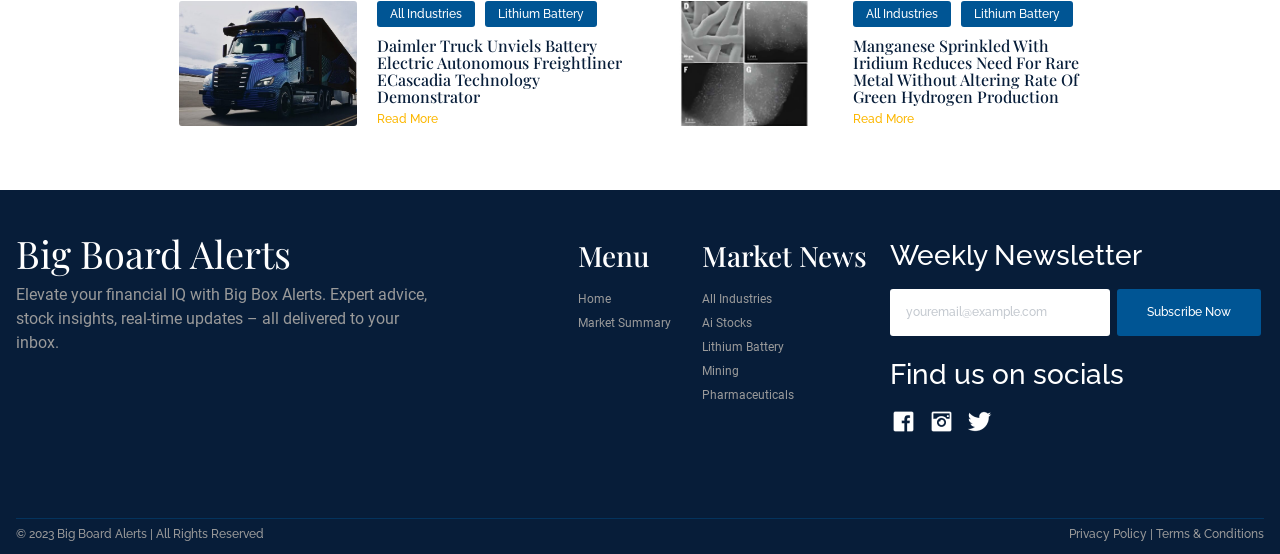Answer this question in one word or a short phrase: What is the purpose of the 'Read More' links?

To read full article